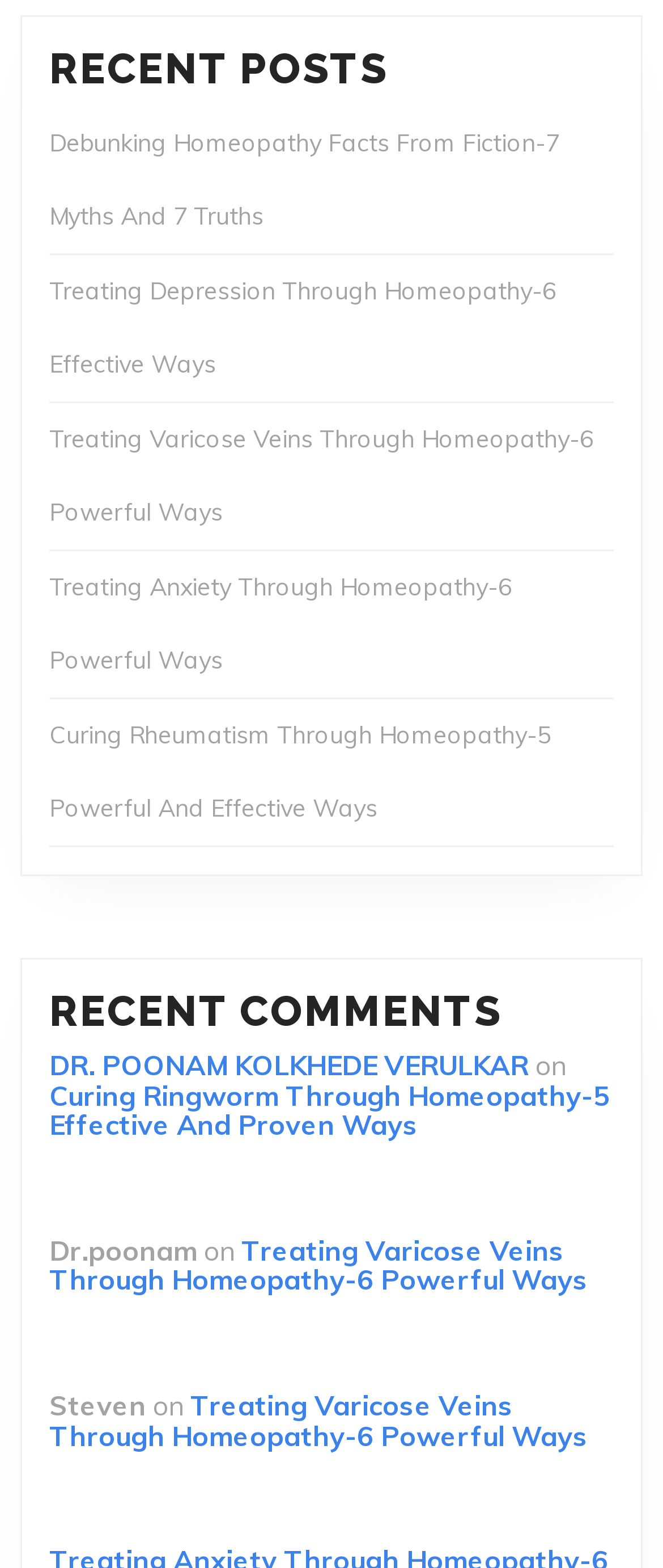Please locate the bounding box coordinates of the element that should be clicked to complete the given instruction: "read about Amanda Heng".

None